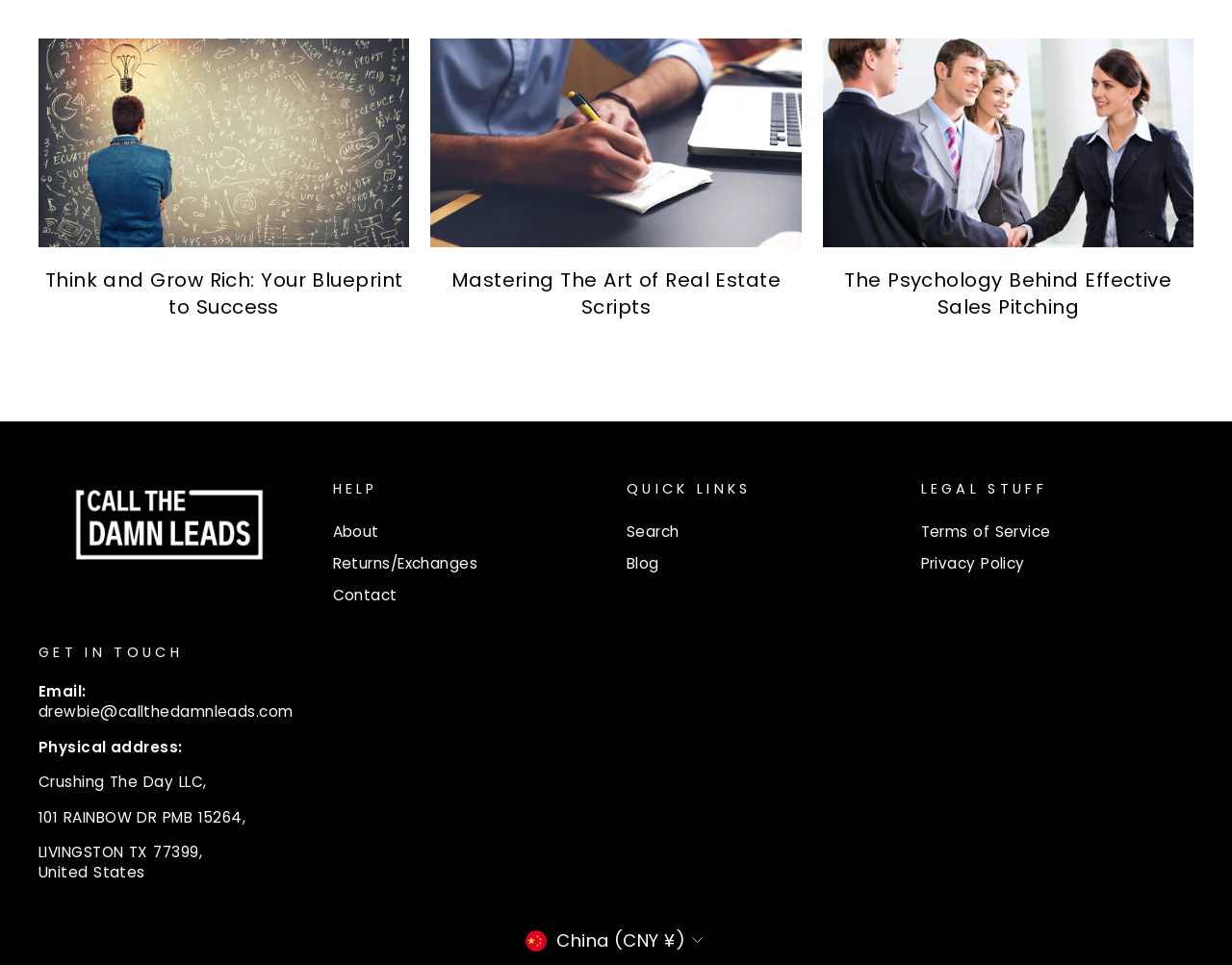Please find the bounding box coordinates of the clickable region needed to complete the following instruction: "Click on 'Email: drewbie@callthedamnleads.com'". The bounding box coordinates must consist of four float numbers between 0 and 1, i.e., [left, top, right, bottom].

[0.031, 0.727, 0.238, 0.748]